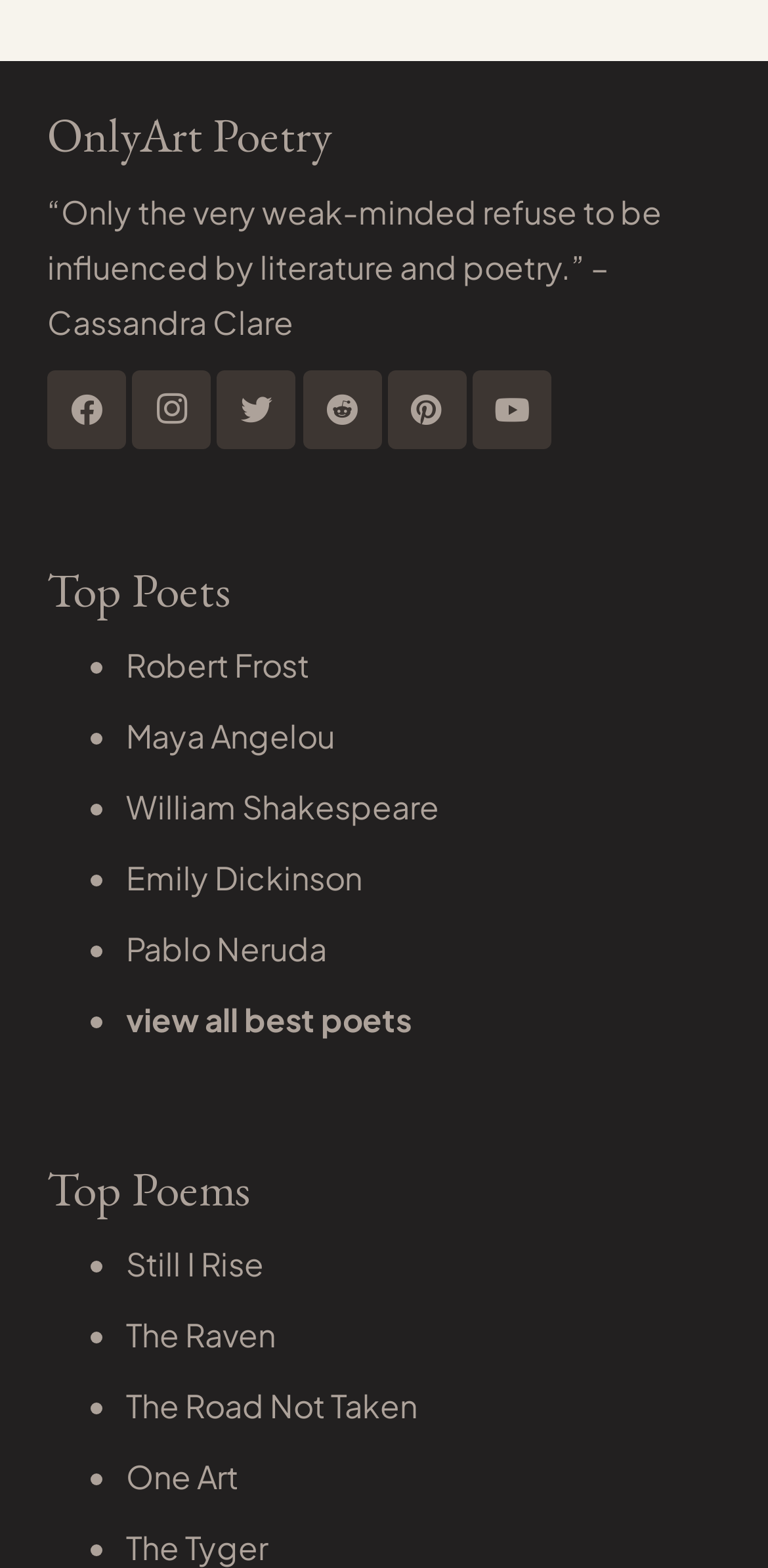Given the element description, predict the bounding box coordinates in the format (top-left x, top-left y, bottom-right x, bottom-right y). Make sure all values are between 0 and 1. Here is the element description: view all best poets

[0.164, 0.637, 0.536, 0.663]